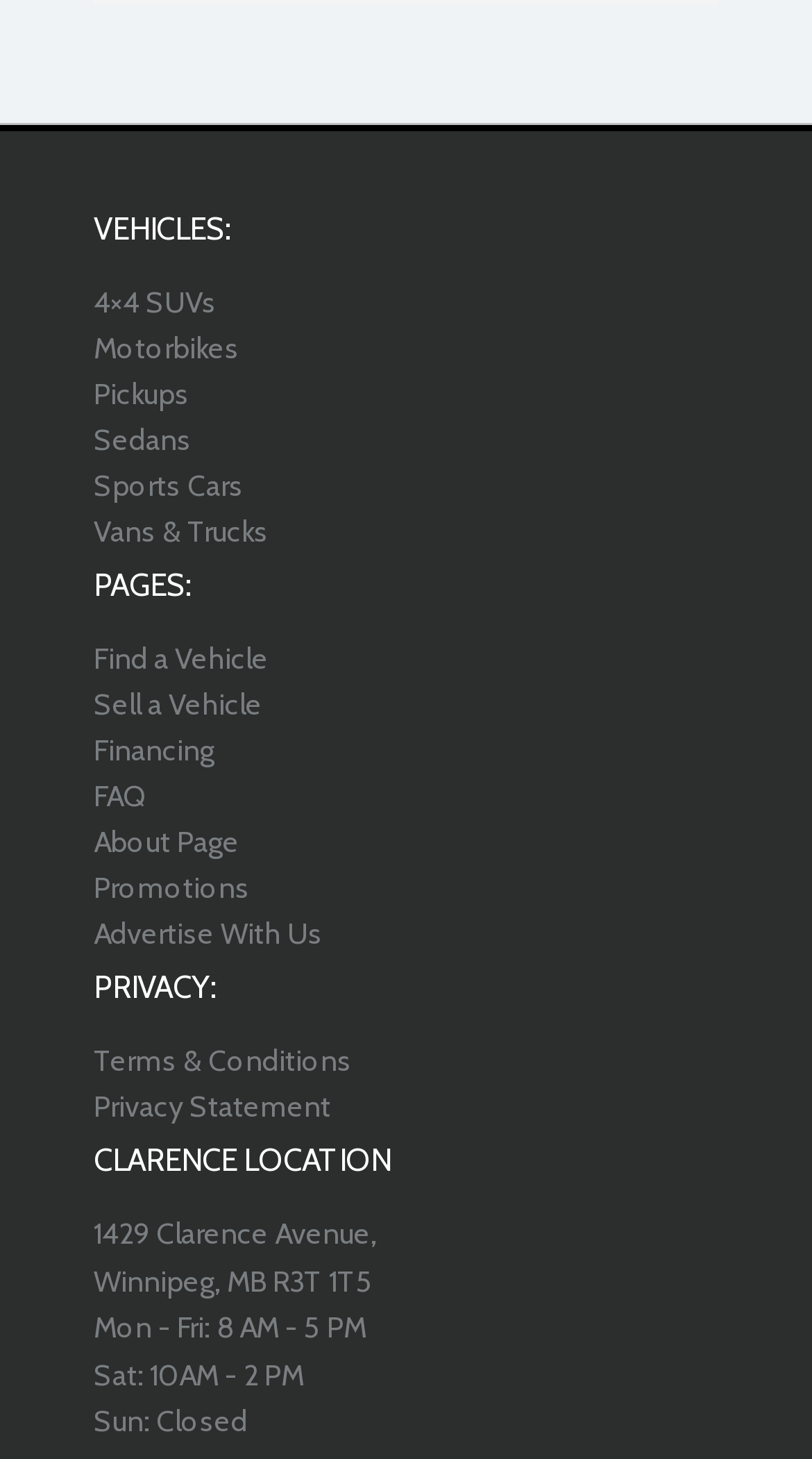What type of vehicles are listed under 'VEHICLES:'?
Answer the question with as much detail as possible.

By examining the links under the 'VEHICLES:' heading, we can see that the types of vehicles listed include 4×4 SUVs, Motorbikes, Pickups, Sedans, Sports Cars, and Vans & Trucks.